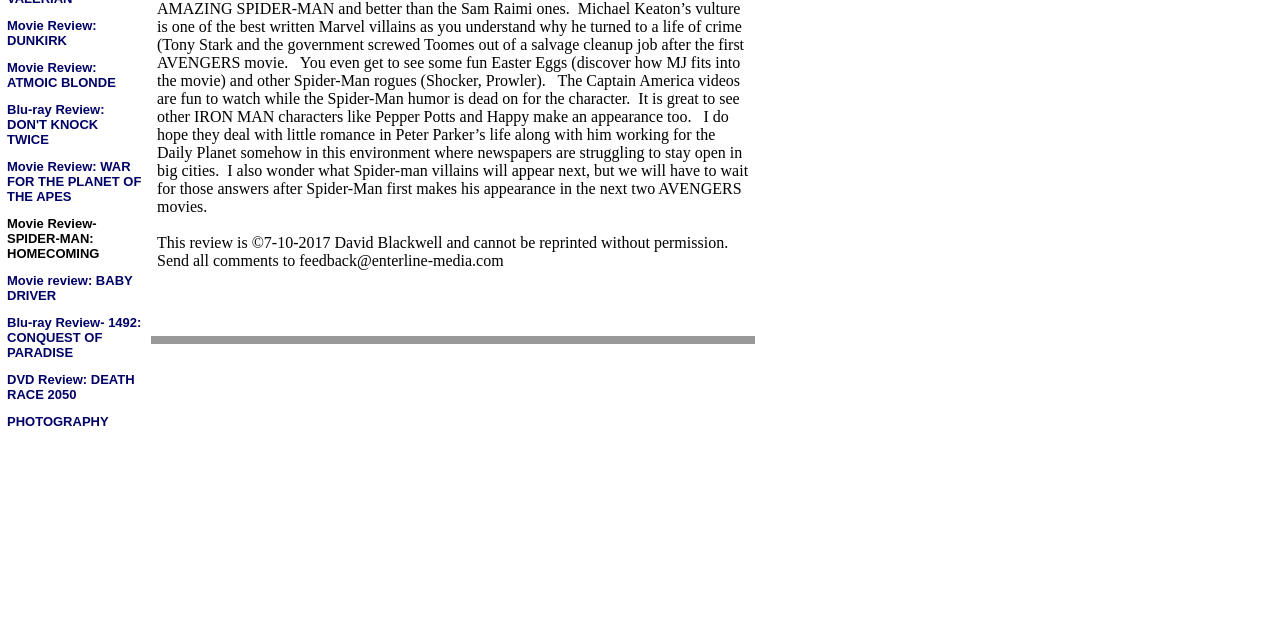Please specify the bounding box coordinates in the format (top-left x, top-left y, bottom-right x, bottom-right y), with values ranging from 0 to 1. Identify the bounding box for the UI component described as follows: Advancing Neuroscience

None